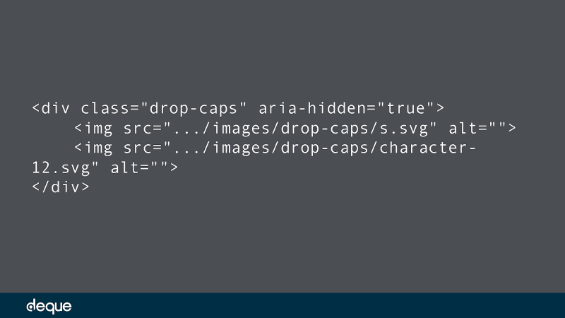Please provide a one-word or short phrase answer to the question:
What type of files are referenced by the image elements?

SVG files